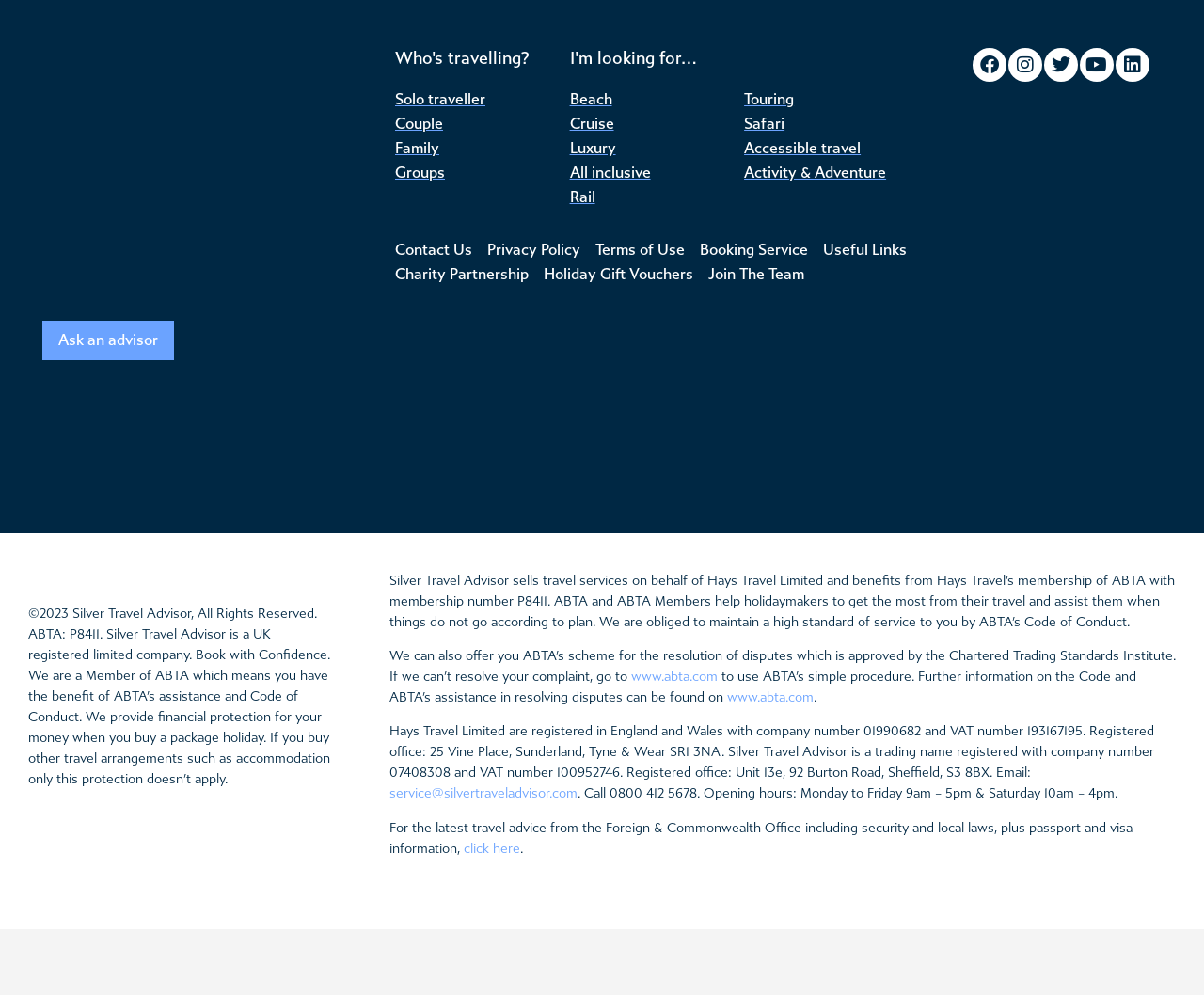Please identify the bounding box coordinates of the area that needs to be clicked to follow this instruction: "Choose 'Beach'".

[0.473, 0.088, 0.618, 0.112]